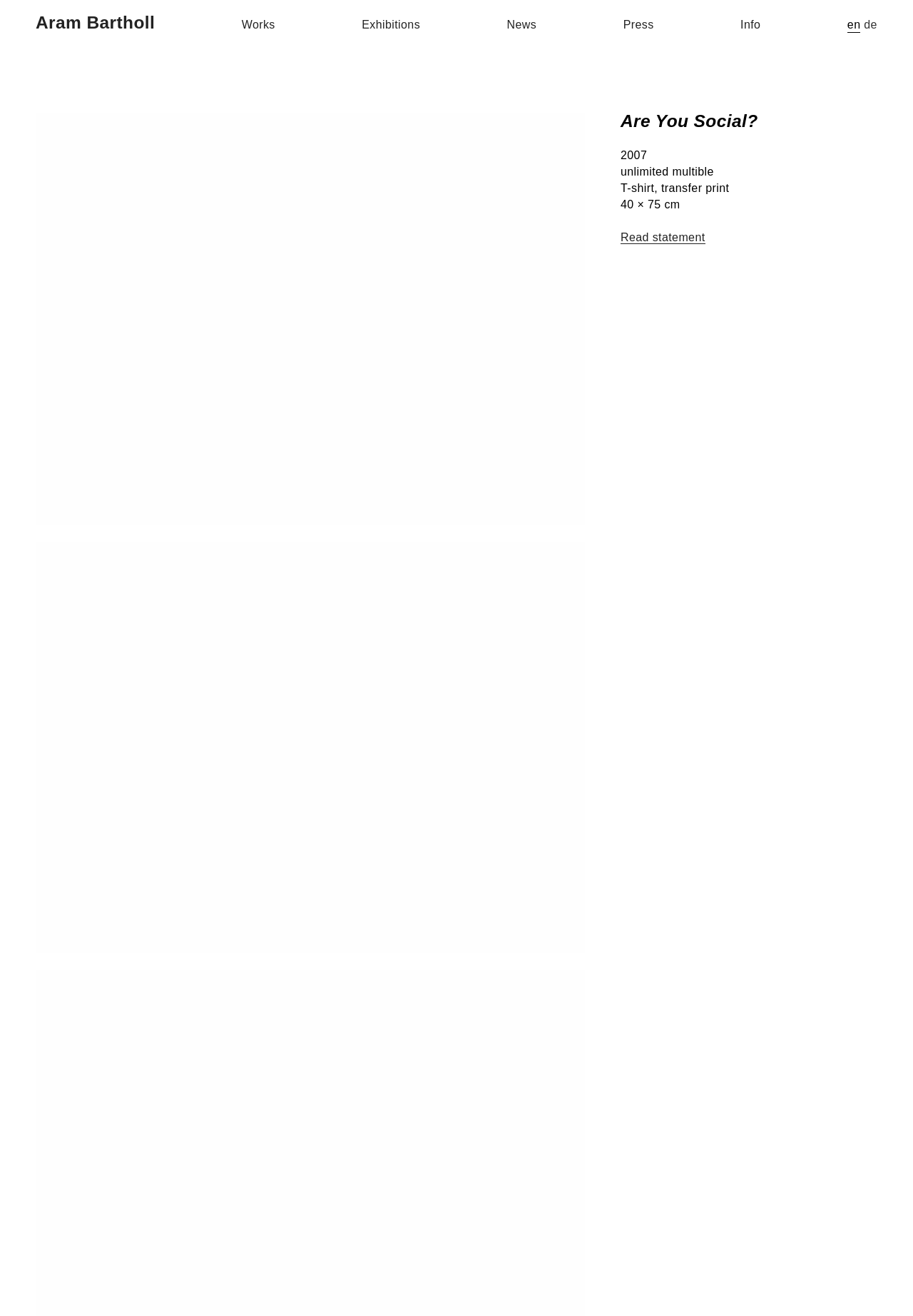Locate the bounding box coordinates of the segment that needs to be clicked to meet this instruction: "read statement".

[0.68, 0.175, 0.772, 0.185]